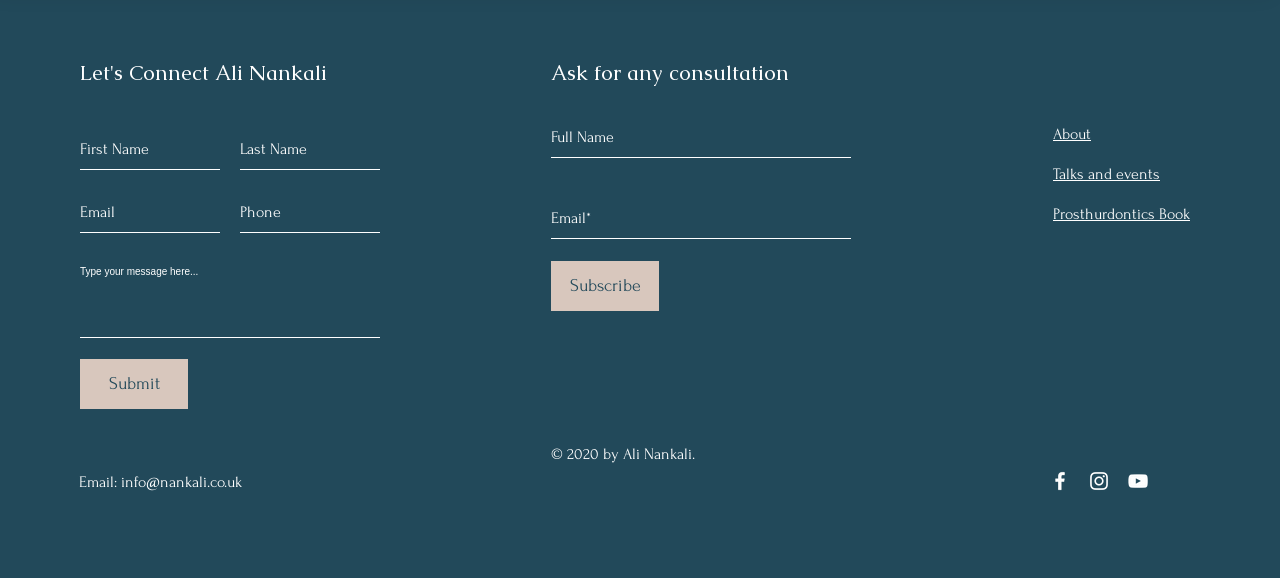Use a single word or phrase to respond to the question:
How many social media platforms are listed in the Social Bar?

3